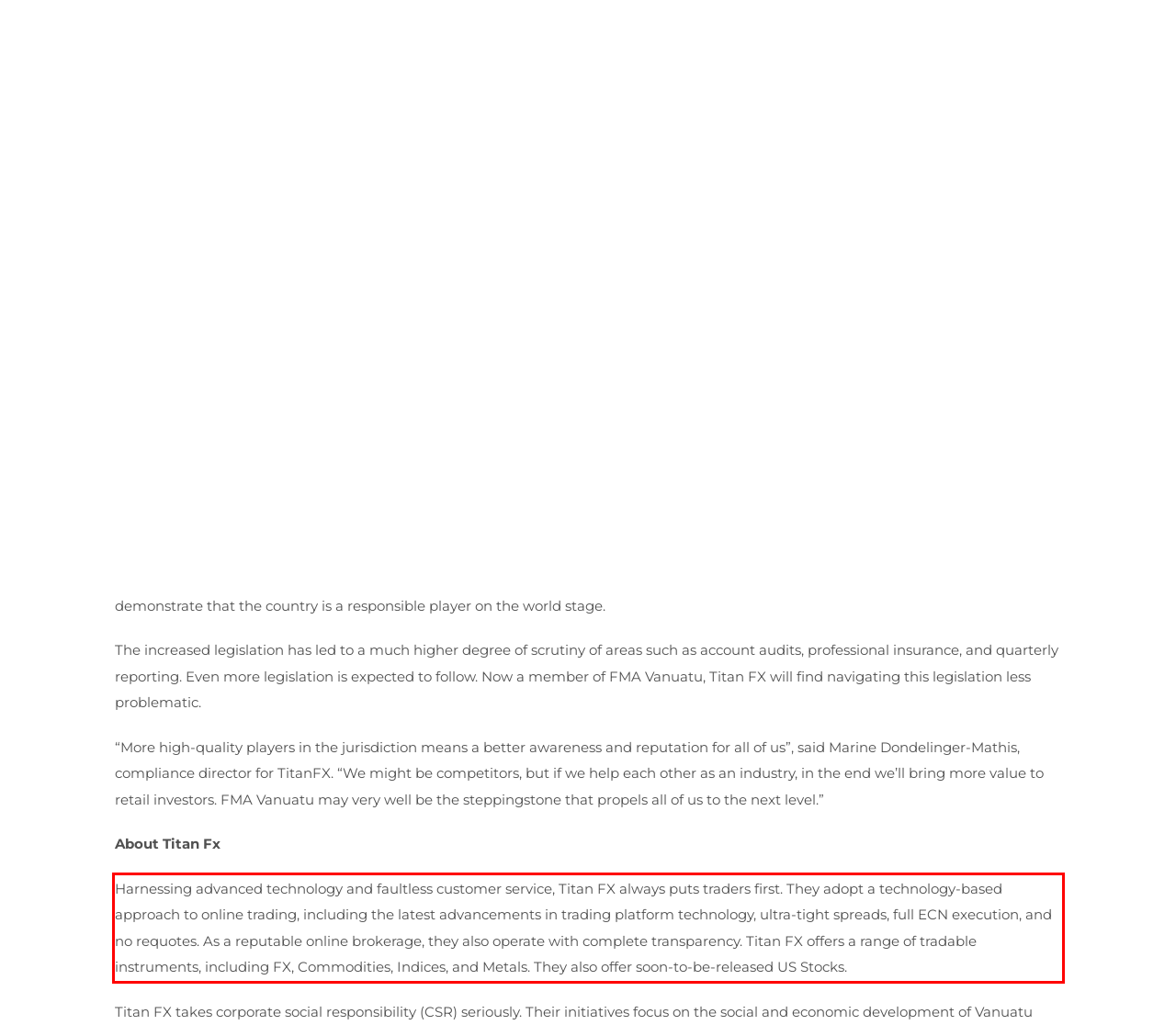You are provided with a screenshot of a webpage that includes a red bounding box. Extract and generate the text content found within the red bounding box.

Harnessing advanced technology and faultless customer service, Titan FX always puts traders first. They adopt a technology-based approach to online trading, including the latest advancements in trading platform technology, ultra-tight spreads, full ECN execution, and no requotes. As a reputable online brokerage, they also operate with complete transparency. Titan FX offers a range of tradable instruments, including FX, Commodities, Indices, and Metals. They also offer soon-to-be-released US Stocks.